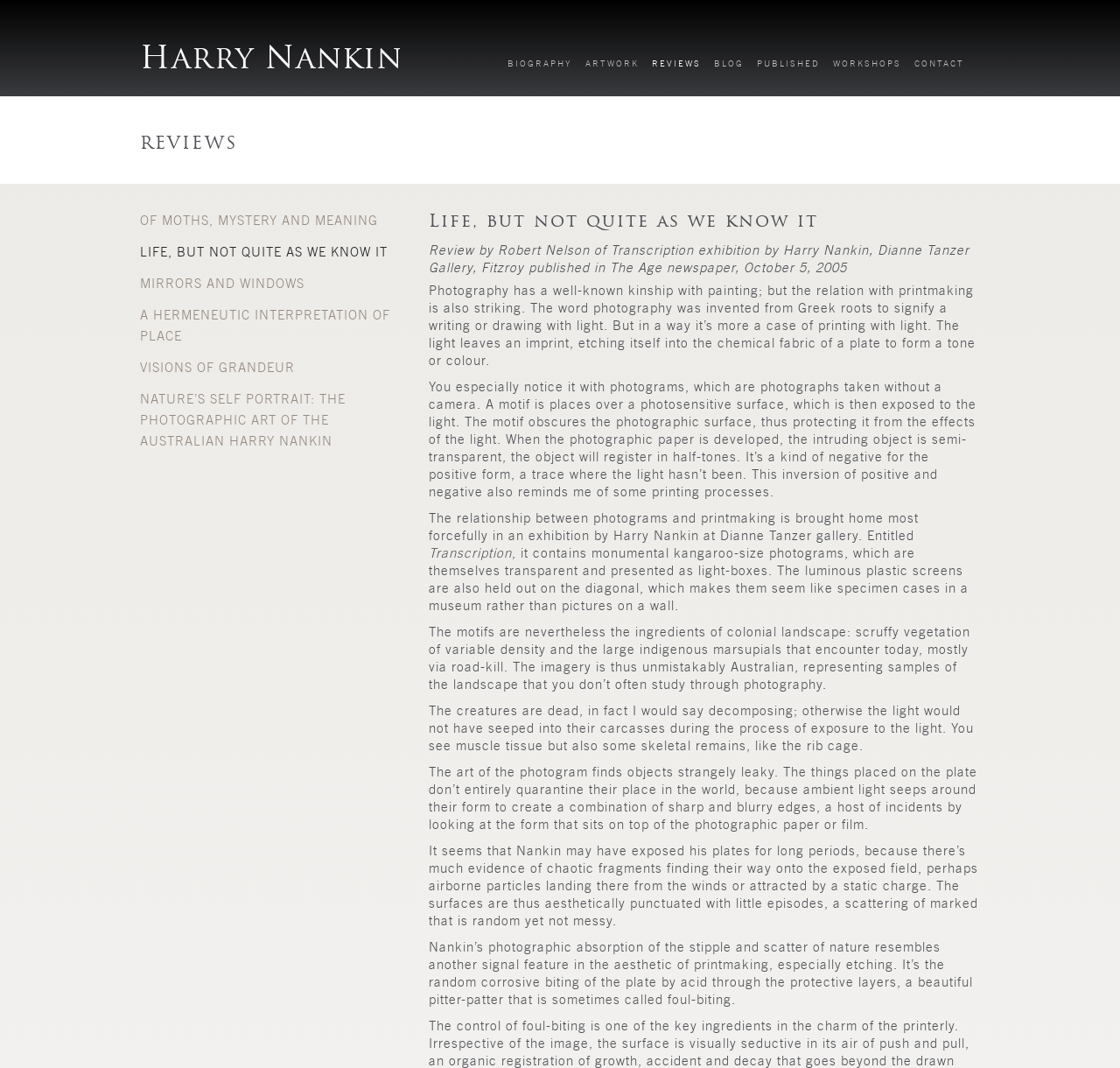Give a full account of the webpage's elements and their arrangement.

This webpage is about Harry Nankin, an Australian photographer, and his exhibition "Transcription" at the Dianne Tanzer Gallery in Fitzroy. The page has a navigation menu at the top with links to different sections, including "BIOGRAPHY", "ARTWORK", "REVIEWS", "BLOG", "PUBLISHED", and "WORKSHOPS". Below the navigation menu, there is a heading "REVIEWS" followed by a list of review titles, each with a link to the corresponding review.

The main content of the page is a review of Harry Nankin's exhibition "Transcription" by Robert Nelson, published in The Age newspaper on October 5, 2005. The review is a lengthy article that discusses the relationship between photography and printmaking, and how Nankin's work explores this connection. The article describes Nankin's photograms, which are large and transparent, presented as light-boxes, and feature motifs of colonial landscape, including scruffy vegetation and dead indigenous marsupials.

The review is divided into several paragraphs, each discussing a different aspect of Nankin's work, including the use of light, the relationship between photograms and printmaking, and the aesthetic of the images. The text is dense and descriptive, with vivid descriptions of the images and the process of creating them.

There are no images on the page, but the text provides a detailed and evocative description of Nankin's work, allowing the reader to imagine the images and their significance. Overall, the page is a thoughtful and in-depth exploration of Harry Nankin's photography and its connection to printmaking.